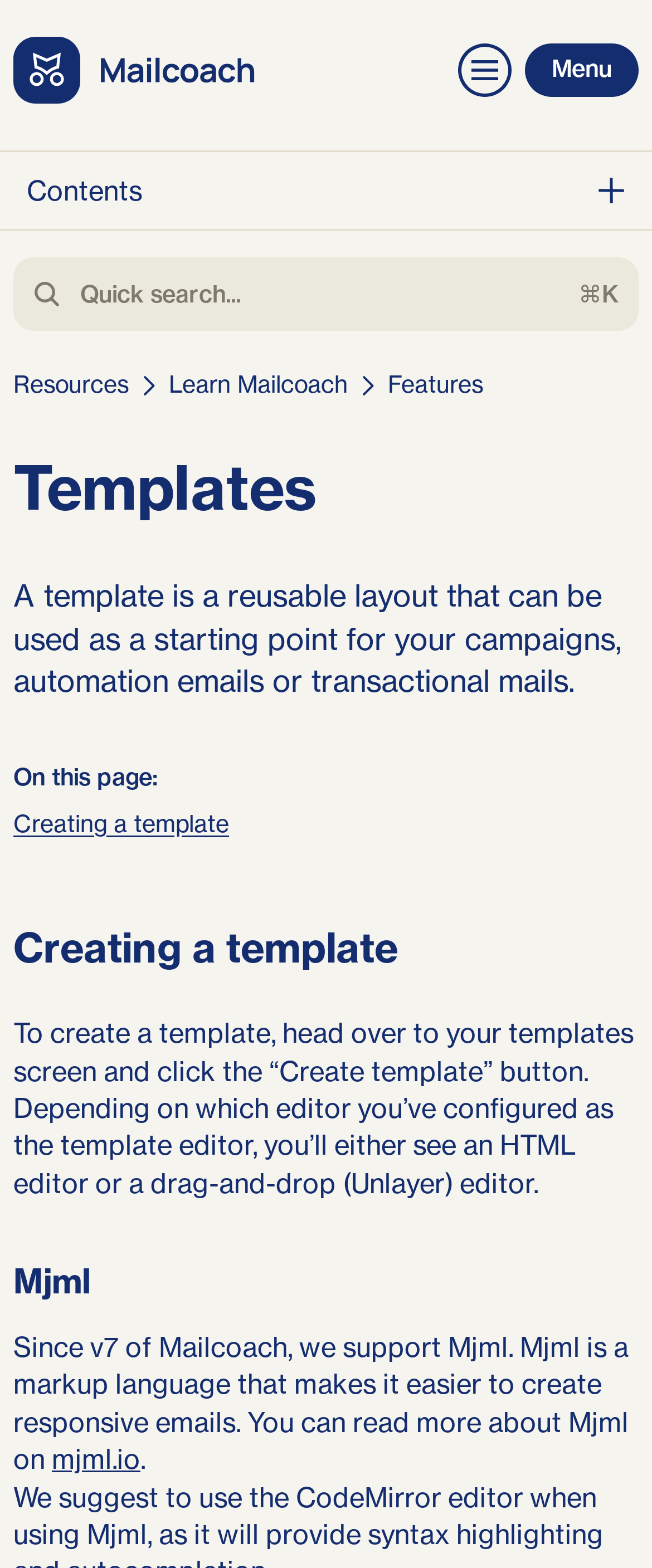Kindly determine the bounding box coordinates for the area that needs to be clicked to execute this instruction: "Go to 'Resources'".

[0.021, 0.235, 0.197, 0.256]